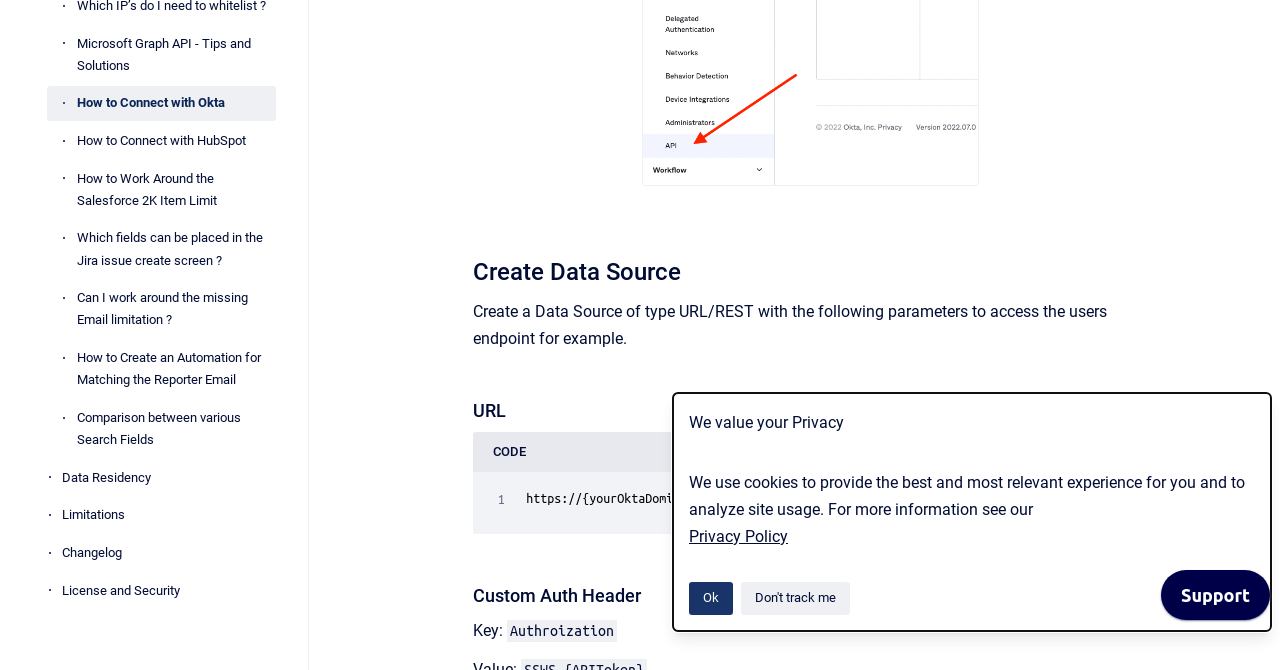Using the given element description, provide the bounding box coordinates (top-left x, top-left y, bottom-right x, bottom-right y) for the corresponding UI element in the screenshot: Privacy Policy

[0.538, 0.786, 0.616, 0.815]